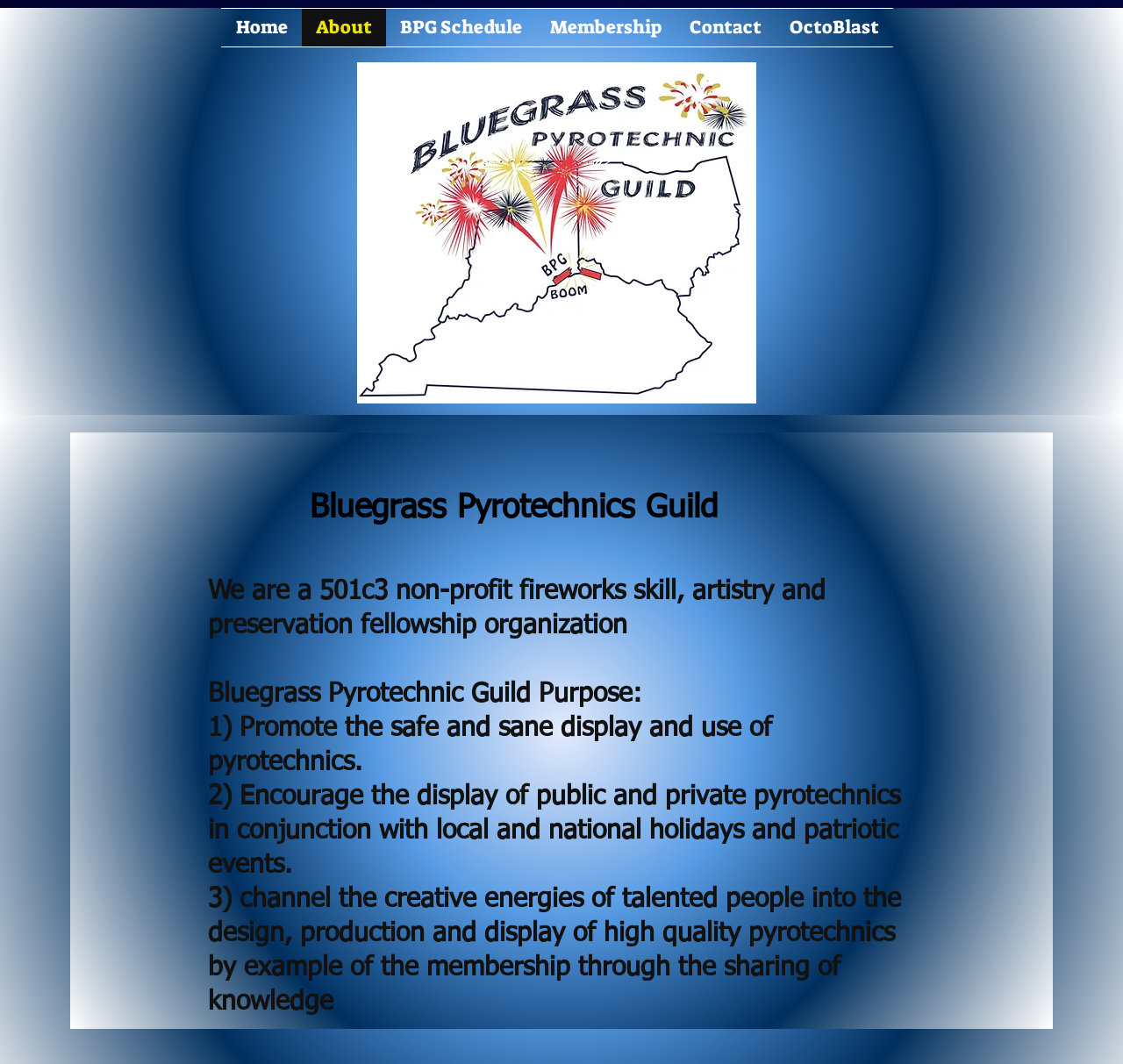Give a complete and precise description of the webpage's appearance.

The webpage is about the Bluegrass Pyrotechnics Guild, a 501c3 non-profit organization focused on fireworks skill, artistry, and preservation. At the top-left corner, there is a logo of the guild, a bluegrass pyrotechnic guild logo. Below the logo, the title "Bluegrass Pyrotechnics Guild" is prominently displayed. 

Under the title, there is a brief description of the organization, stating its purpose as a fellowship organization. This description is followed by a list of three purposes, which are to promote safe and sane display and use of pyrotechnics, to encourage public and private pyrotechnics displays, and to channel creative energies into designing and producing high-quality pyrotechnics.

At the top of the page, there is a navigation menu with six links: "Home", "About", "BPG Schedule", "Membership", "Contact", and "OctoBlast". The "About" link is currently focused.